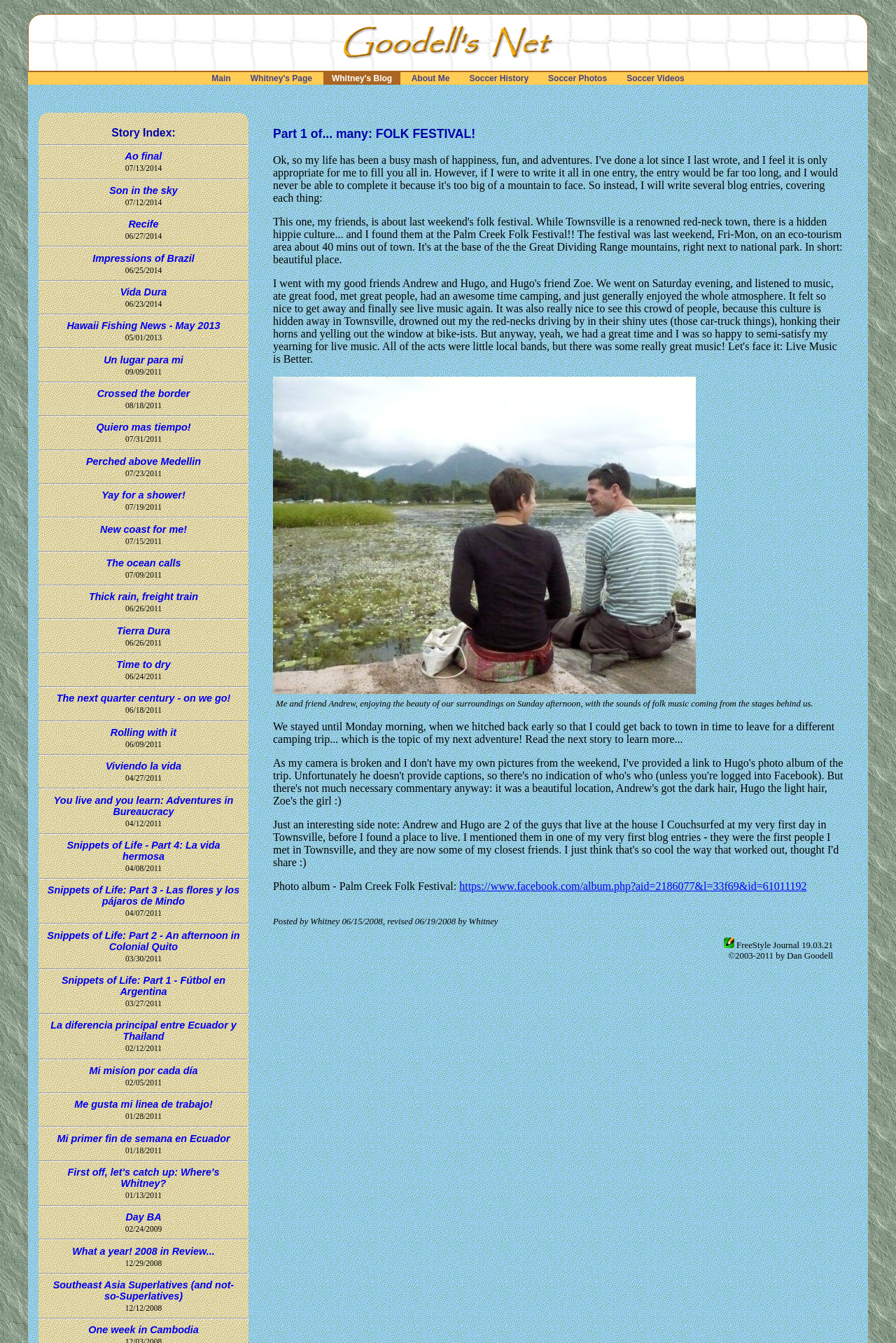Reply to the question with a brief word or phrase: What is the date of the last blog post?

07/13/2014